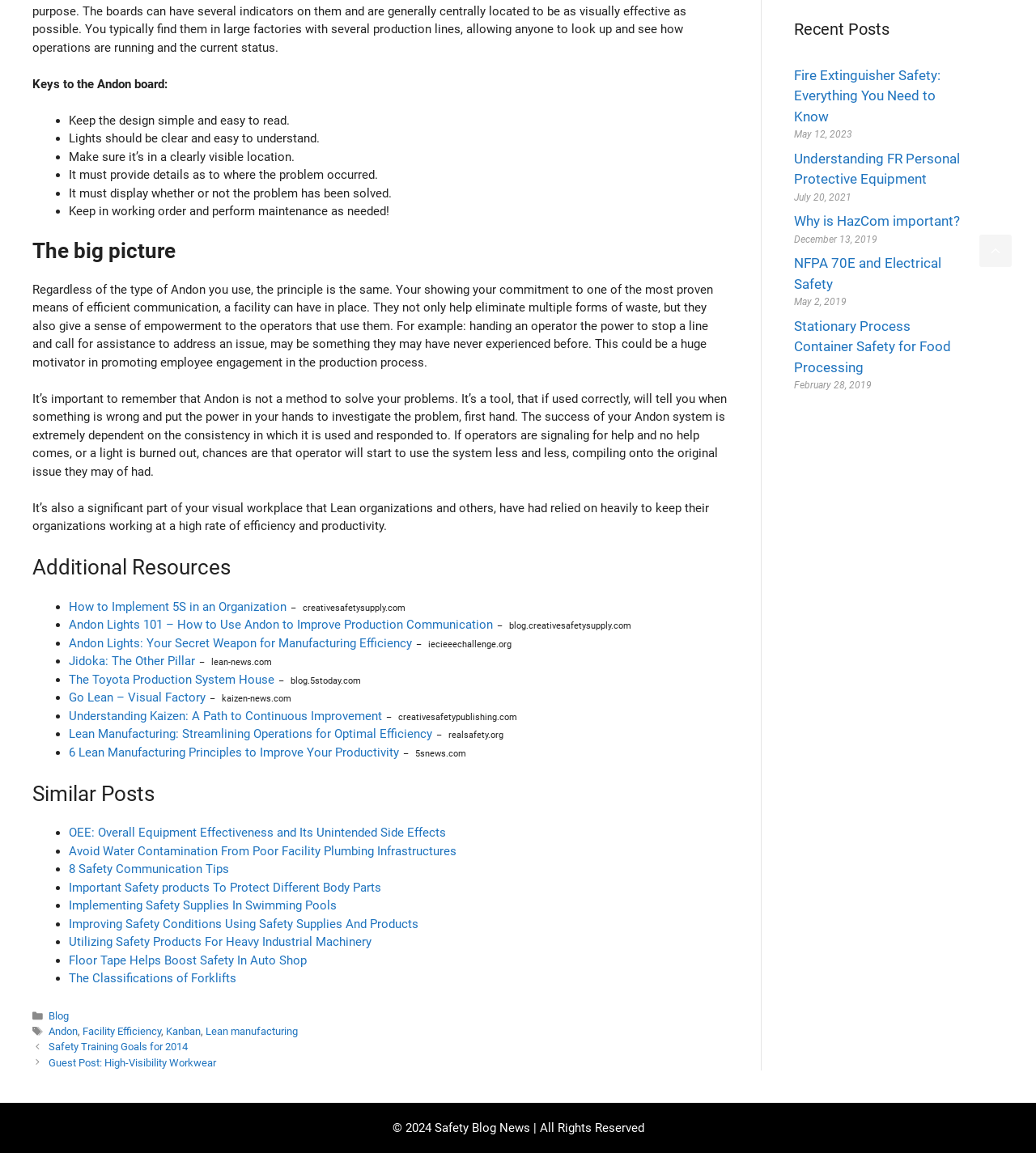Can you specify the bounding box coordinates for the region that should be clicked to fulfill this instruction: "Explore 'Lean Manufacturing: Streamlining Operations for Optimal Efficiency'".

[0.066, 0.63, 0.417, 0.643]